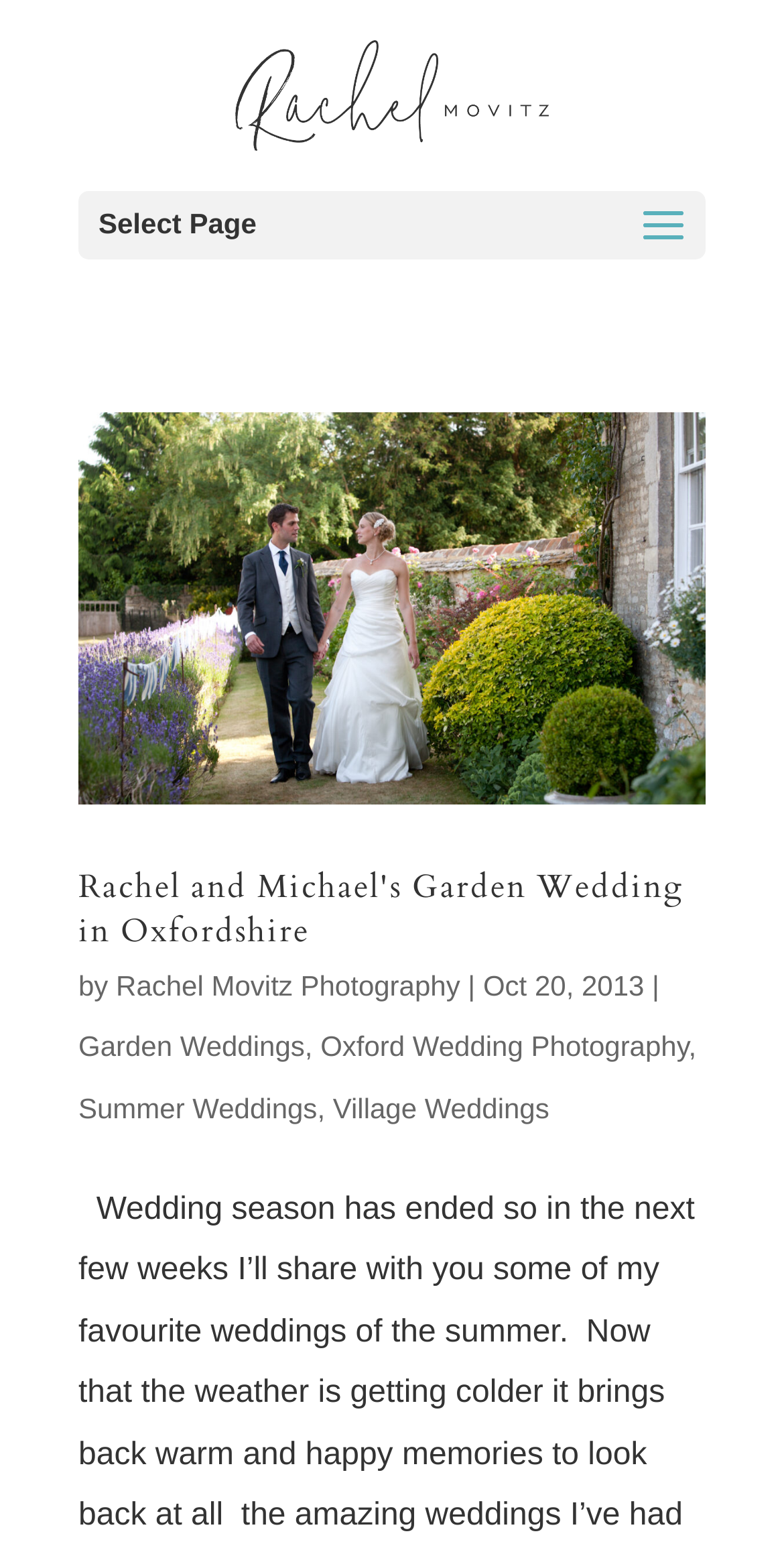Find the bounding box coordinates for the UI element whose description is: "Oxford Wedding Photography". The coordinates should be four float numbers between 0 and 1, in the format [left, top, right, bottom].

[0.409, 0.665, 0.878, 0.685]